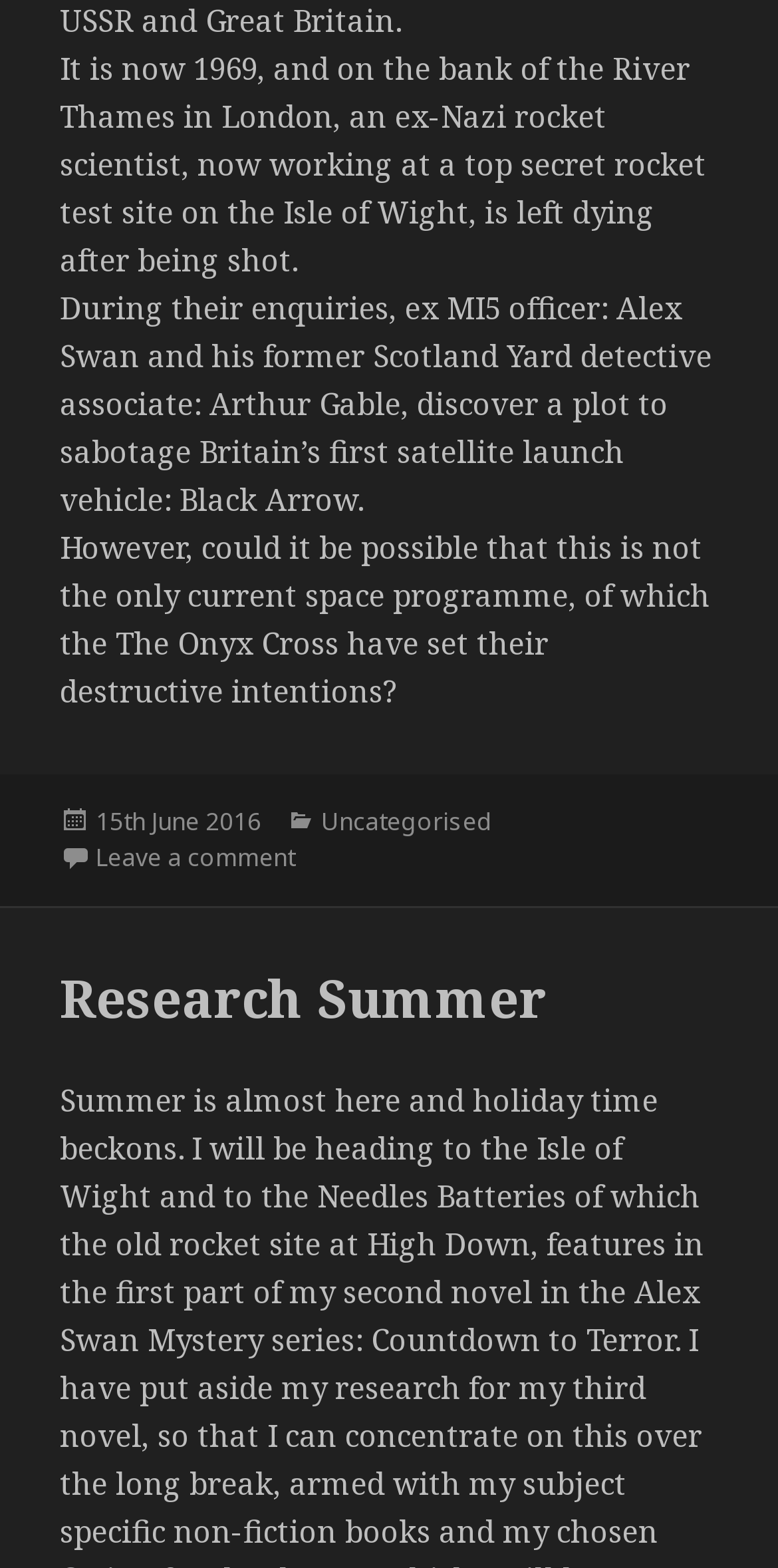Locate the bounding box of the UI element described by: "Research Summer" in the given webpage screenshot.

[0.077, 0.613, 0.703, 0.659]